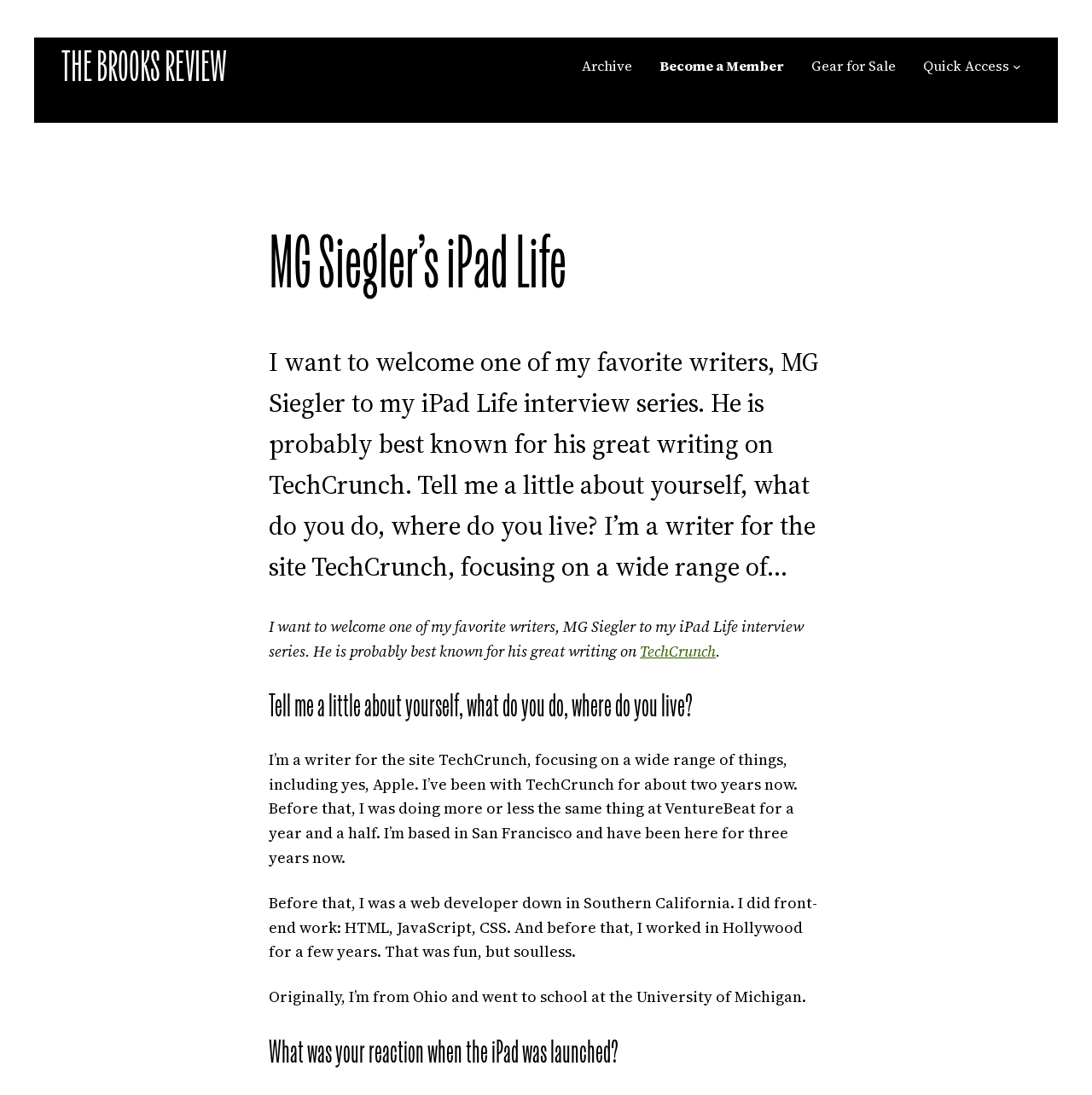What is the name of the website MG Siegler writes for?
Using the visual information, reply with a single word or short phrase.

TechCrunch